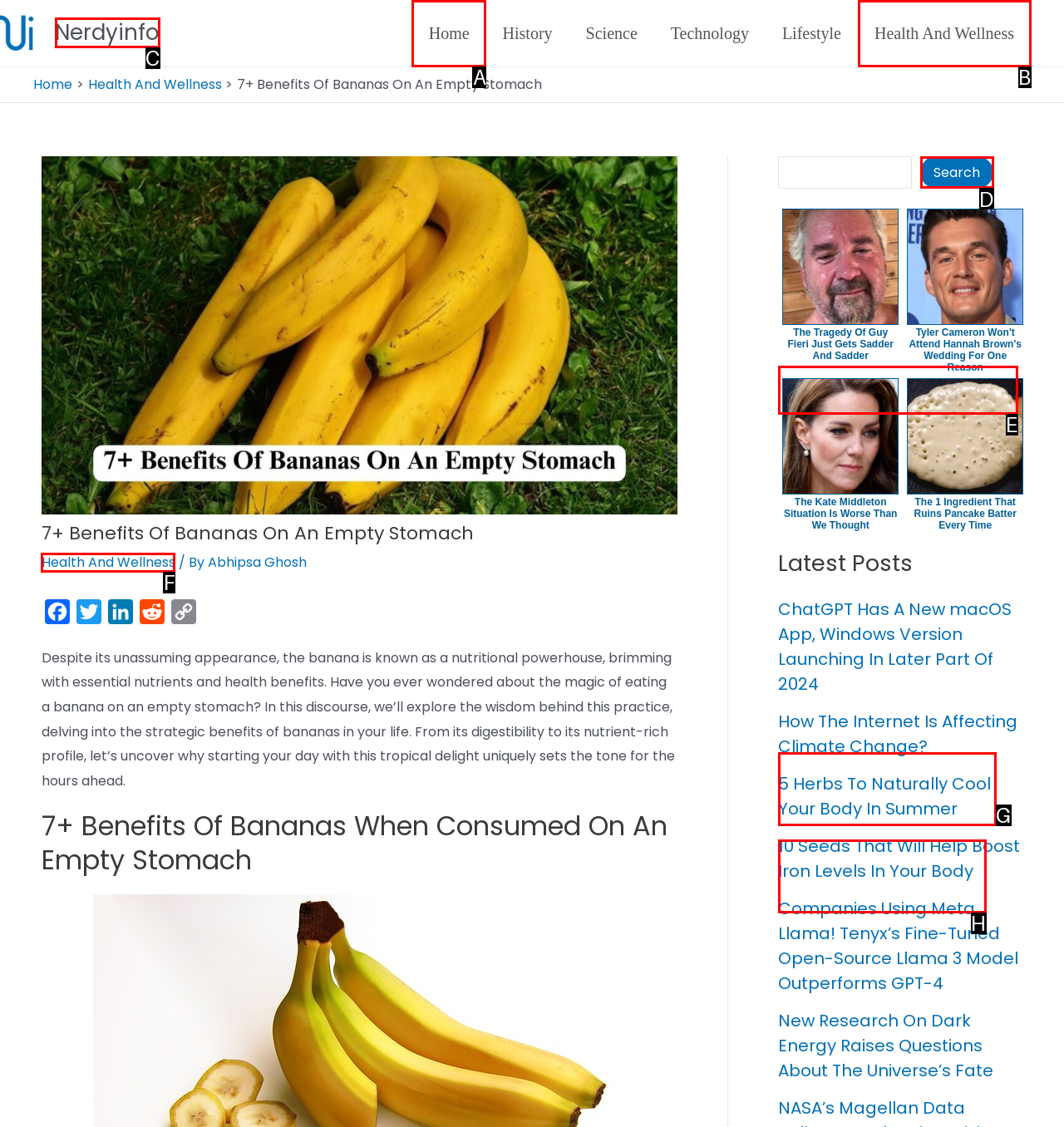Which option should be clicked to execute the task: Contact us through WhatsApp?
Reply with the letter of the chosen option.

None